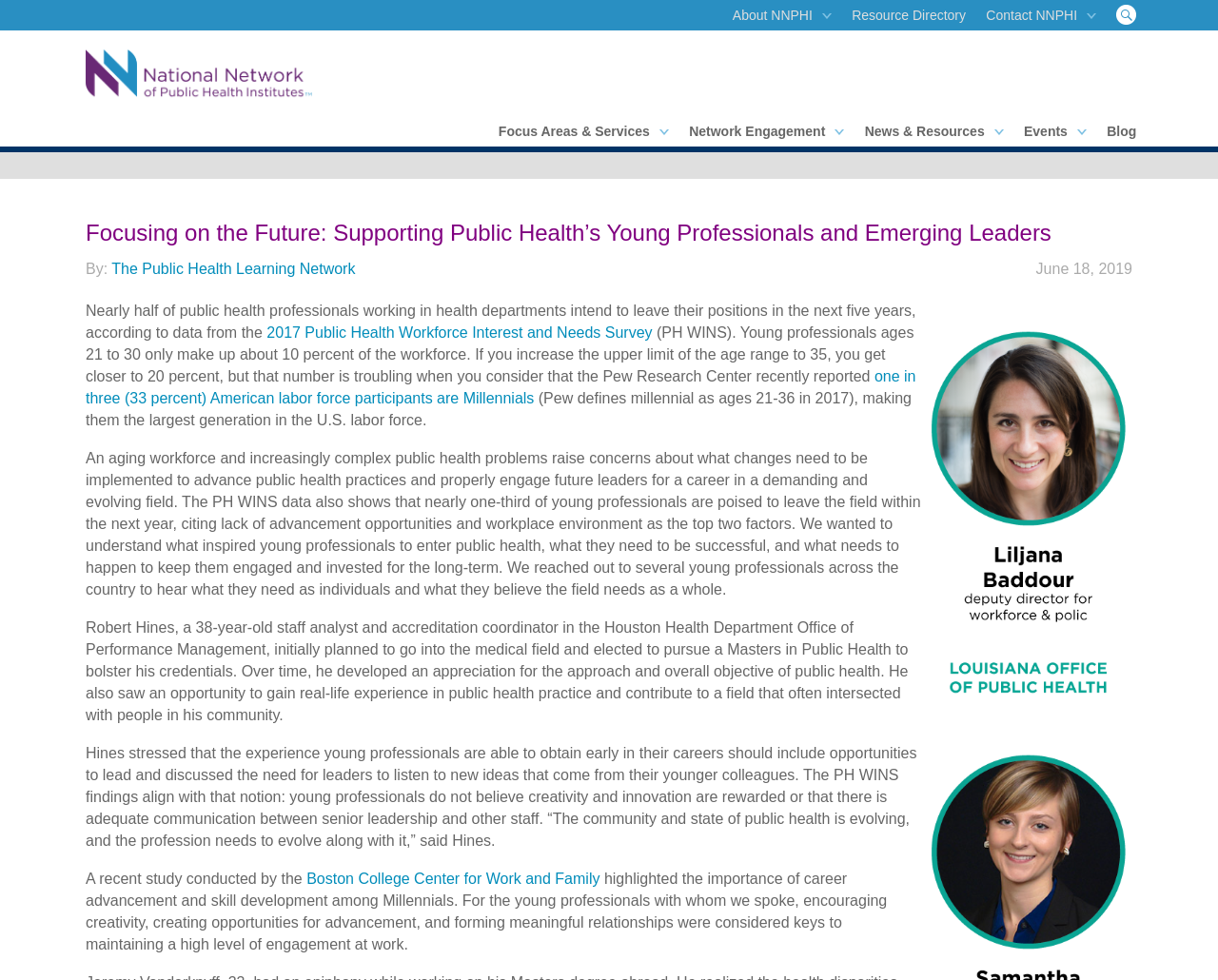Please identify the bounding box coordinates of the clickable region that I should interact with to perform the following instruction: "Read the blog post Focusing on the Future: Supporting Public Health’s Young Professionals and Emerging Leaders". The coordinates should be expressed as four float numbers between 0 and 1, i.e., [left, top, right, bottom].

[0.07, 0.221, 0.93, 0.254]